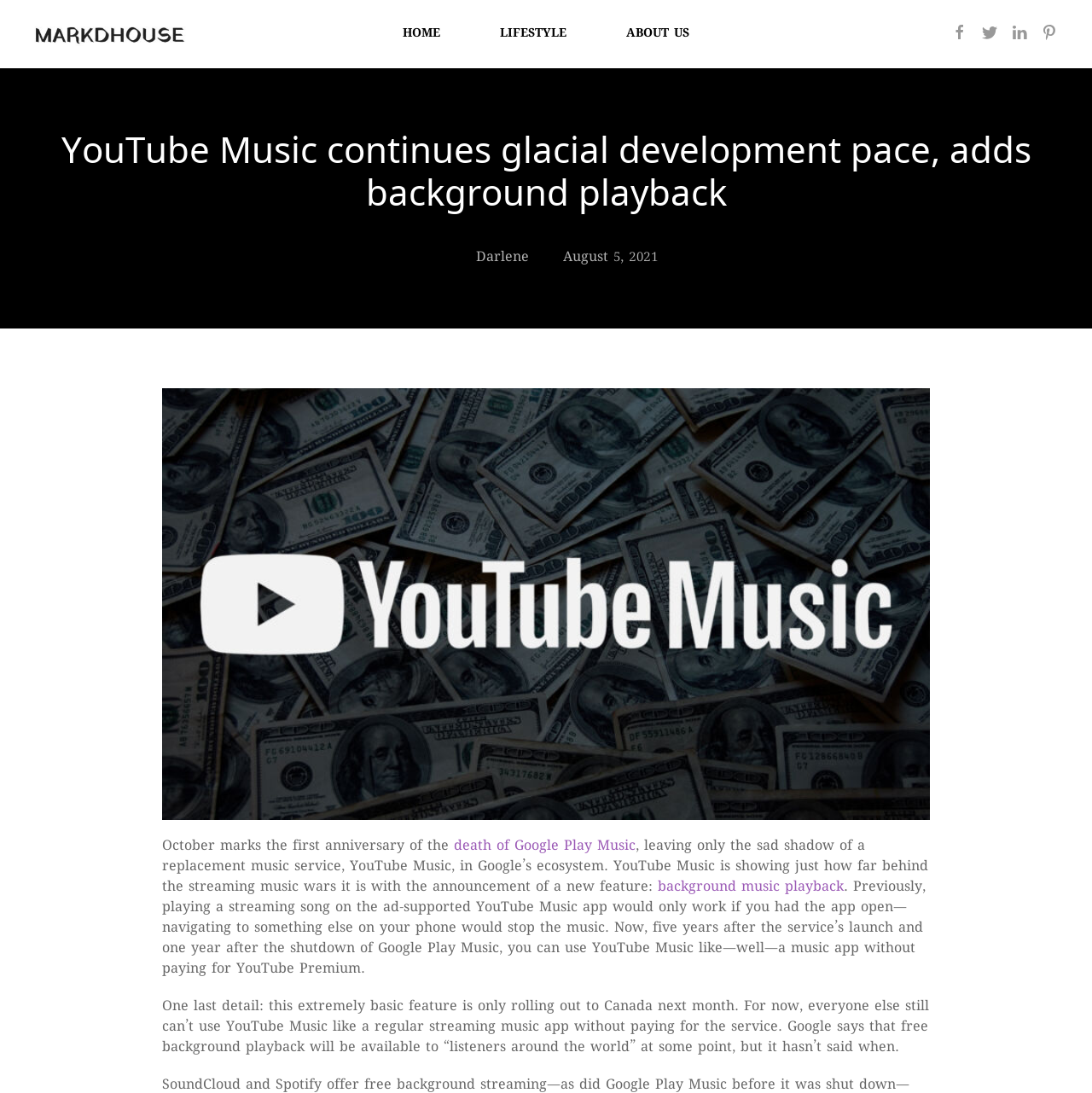Please determine the bounding box coordinates of the element to click on in order to accomplish the following task: "visit facebook page". Ensure the coordinates are four float numbers ranging from 0 to 1, i.e., [left, top, right, bottom].

[0.871, 0.022, 0.887, 0.037]